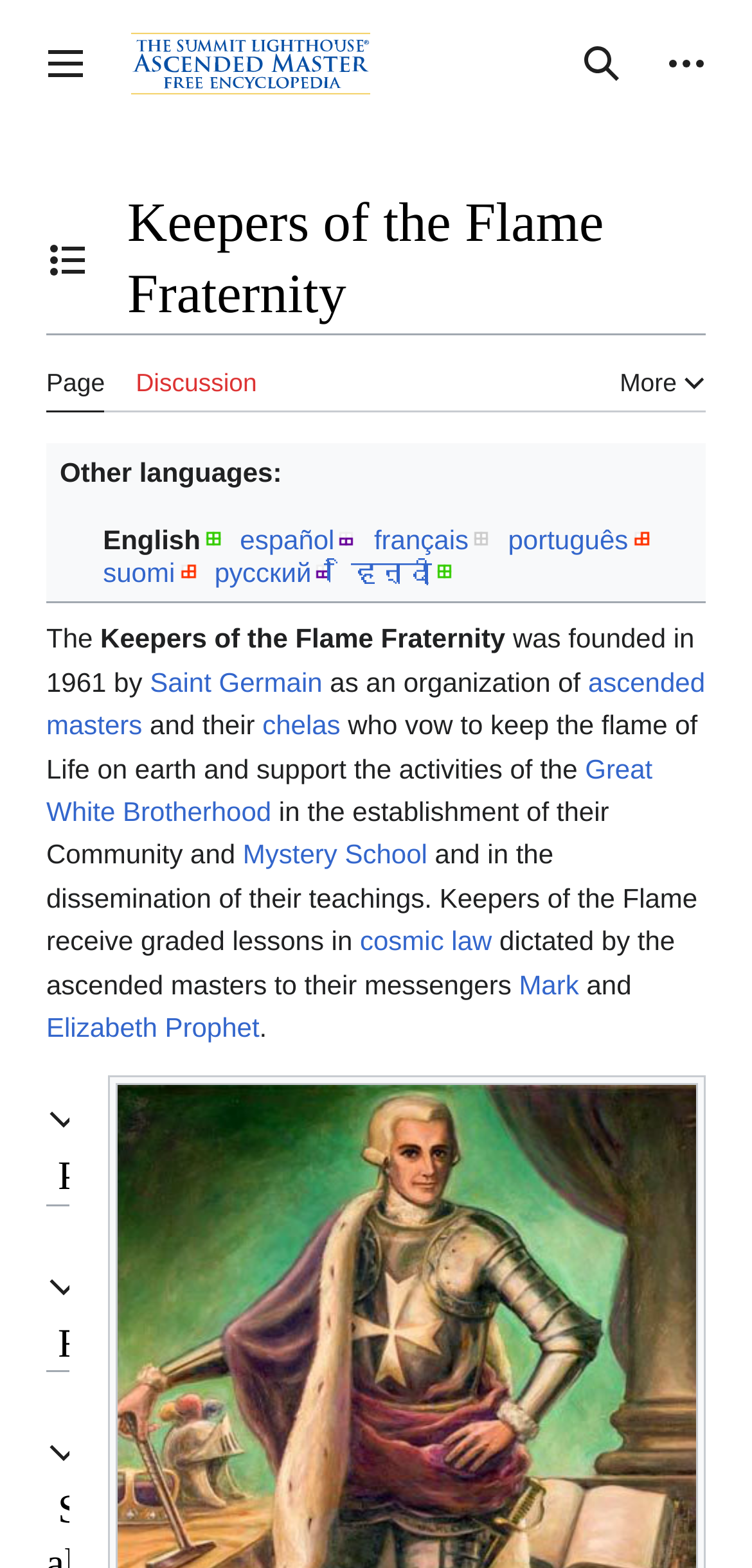Please find the bounding box coordinates of the element that needs to be clicked to perform the following instruction: "Toggle the sidebar". The bounding box coordinates should be four float numbers between 0 and 1, represented as [left, top, right, bottom].

[0.031, 0.014, 0.144, 0.068]